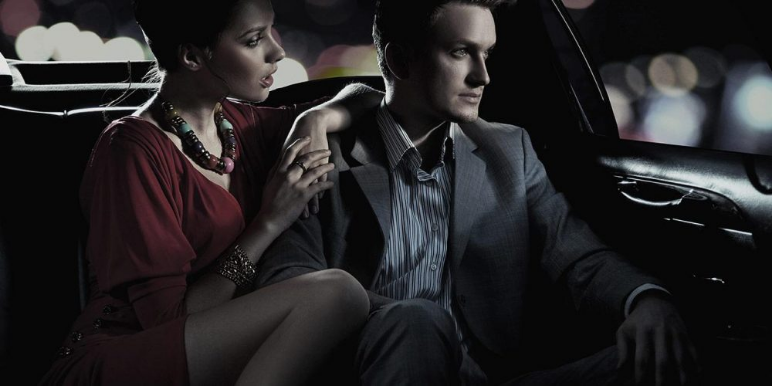Describe the scene in the image with detailed observations.

In this captivating image, a stylishly dressed couple is seated in the plush interior of a luxury vehicle, likely enjoying a night out on the town. The woman, wearing a striking red dress paired with eye-catching accessories, leans in closer to her companion, exuding a sense of intimacy and connection. Her expression suggests a moment of soft conversation or a deeper connection amidst the glamorous backdrop of the city at night. The man, dressed in a smart suit with a striped shirt, gazes thoughtfully out the window, reflecting the allure and sophistication of a night filled with potential. The blurred city lights outside enhance the ambiance, hinting at an exciting evening ahead, where comfort and luxury meet the joy of a memorable outing. This scene is emblematic of the services offered by Pilot Transportation, catering to those seeking a safe and enjoyable night out, providing the right vehicle to ensure a luxurious experience.